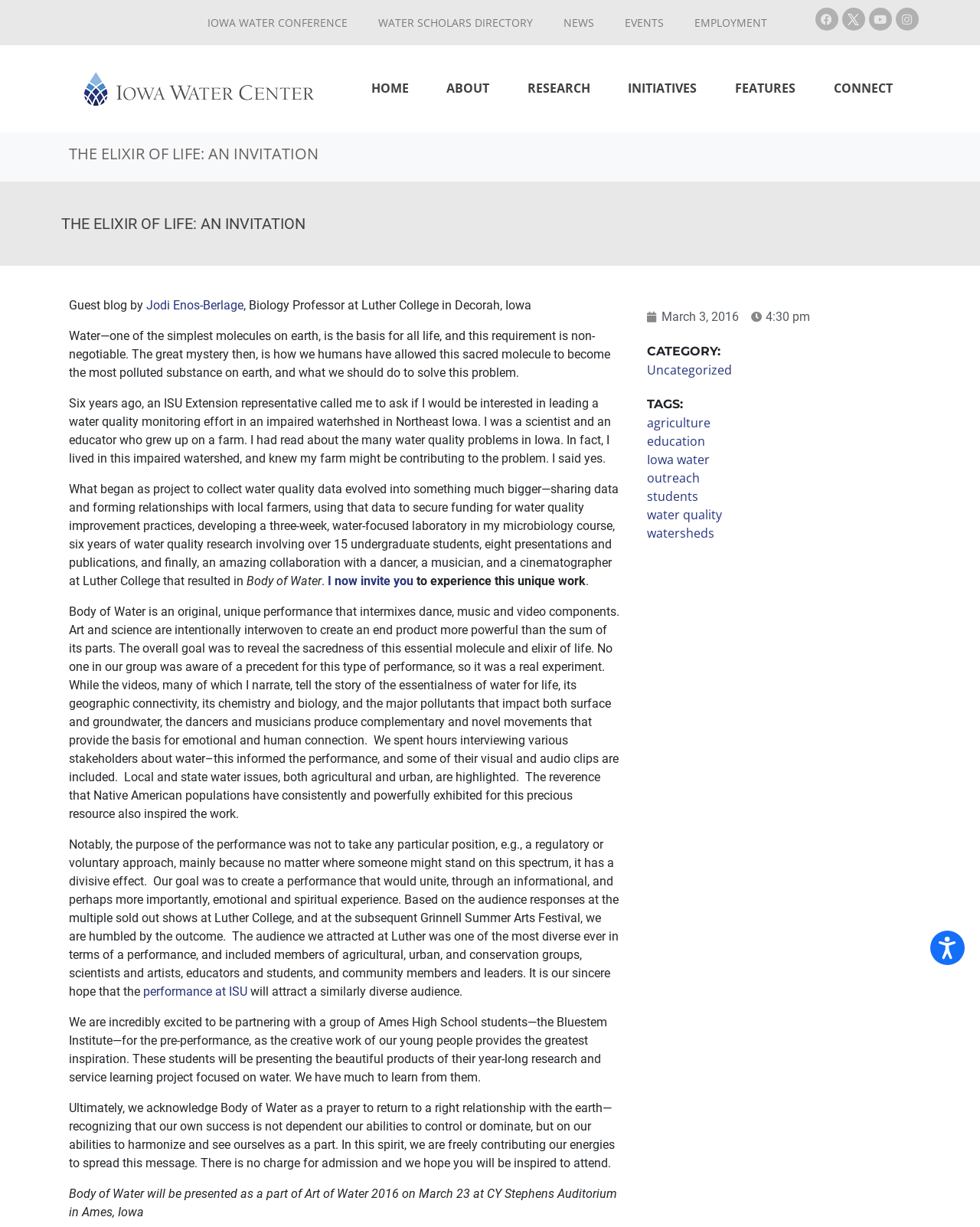Identify the bounding box of the HTML element described here: "performance at ISU". Provide the coordinates as four float numbers between 0 and 1: [left, top, right, bottom].

[0.146, 0.802, 0.252, 0.814]